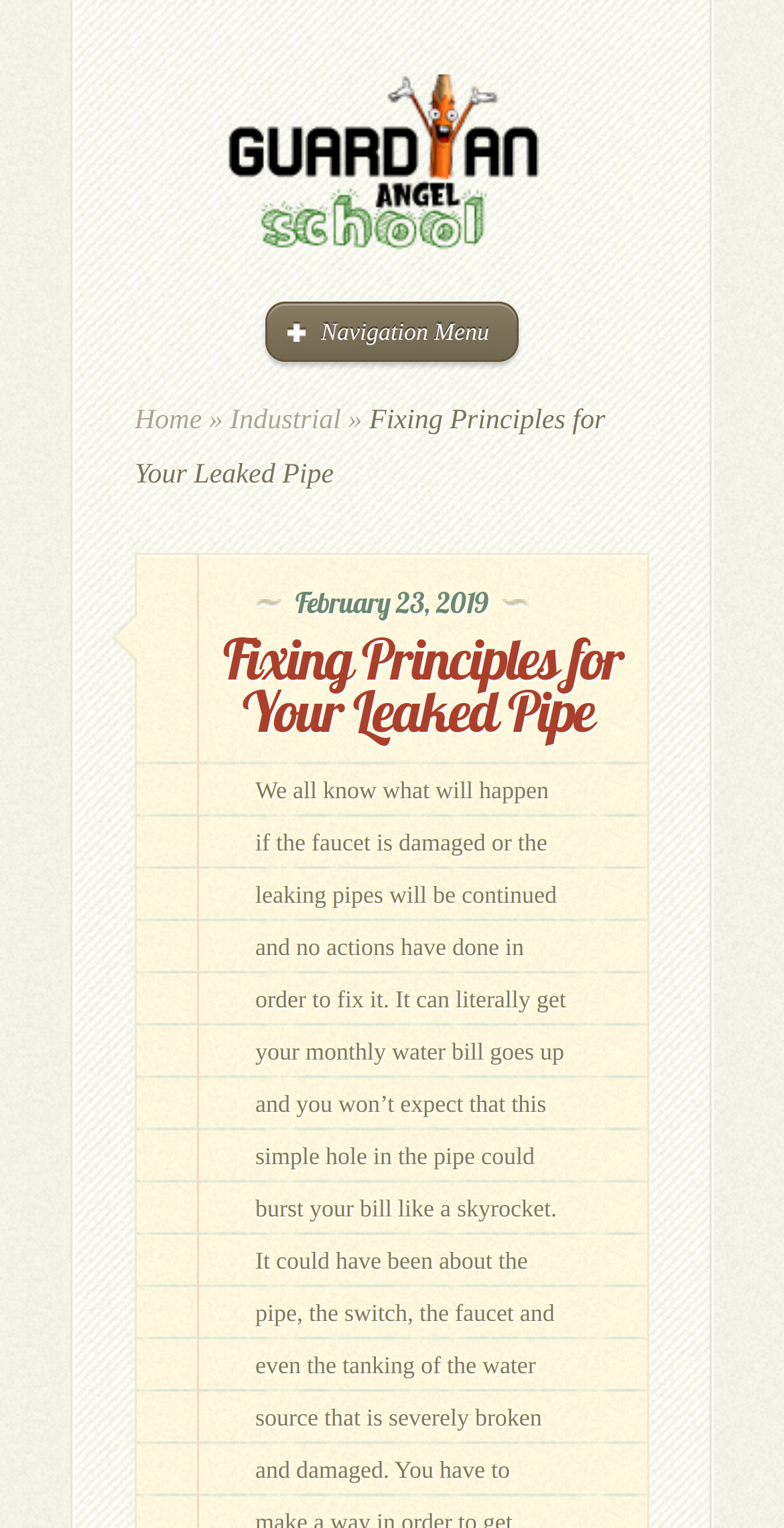Based on the image, give a detailed response to the question: What is the date of the article?

The date of the article can be found below the title of the article, which is 'February 23, 2019'.